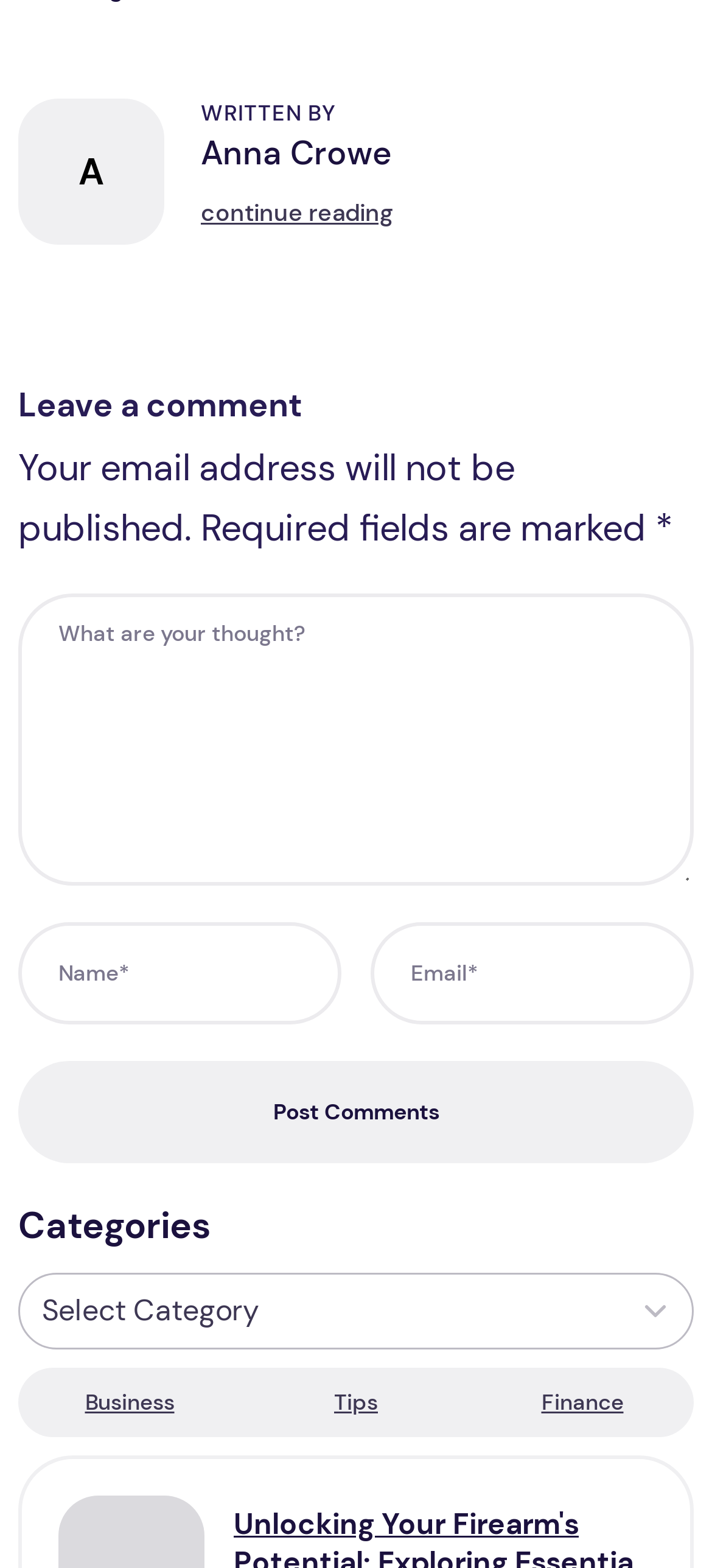Identify the bounding box coordinates of the area that should be clicked in order to complete the given instruction: "Leave a comment". The bounding box coordinates should be four float numbers between 0 and 1, i.e., [left, top, right, bottom].

[0.026, 0.24, 0.974, 0.279]